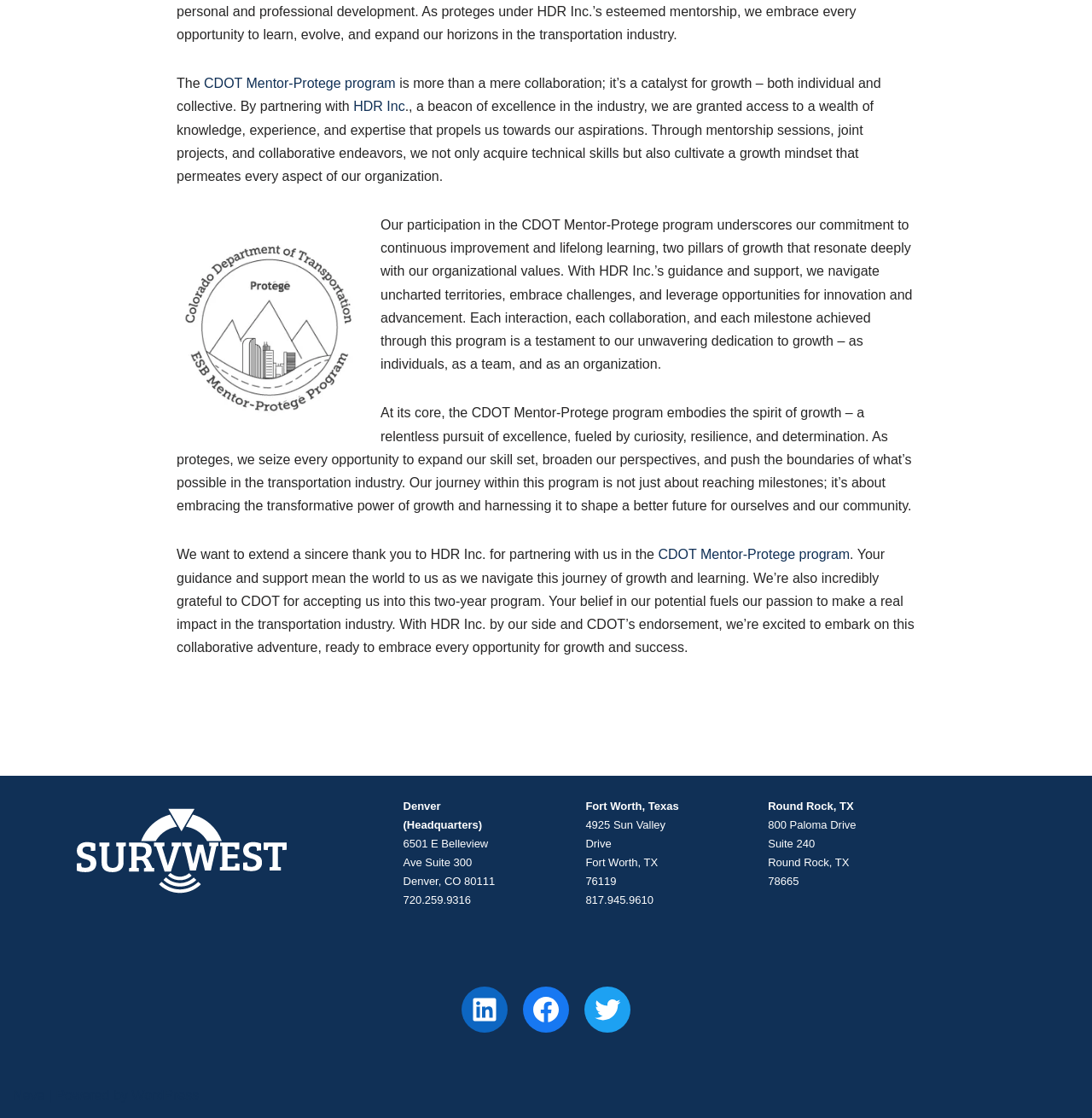From the webpage screenshot, predict the bounding box coordinates (top-left x, top-left y, bottom-right x, bottom-right y) for the UI element described here: Neve

[0.012, 0.974, 0.041, 0.986]